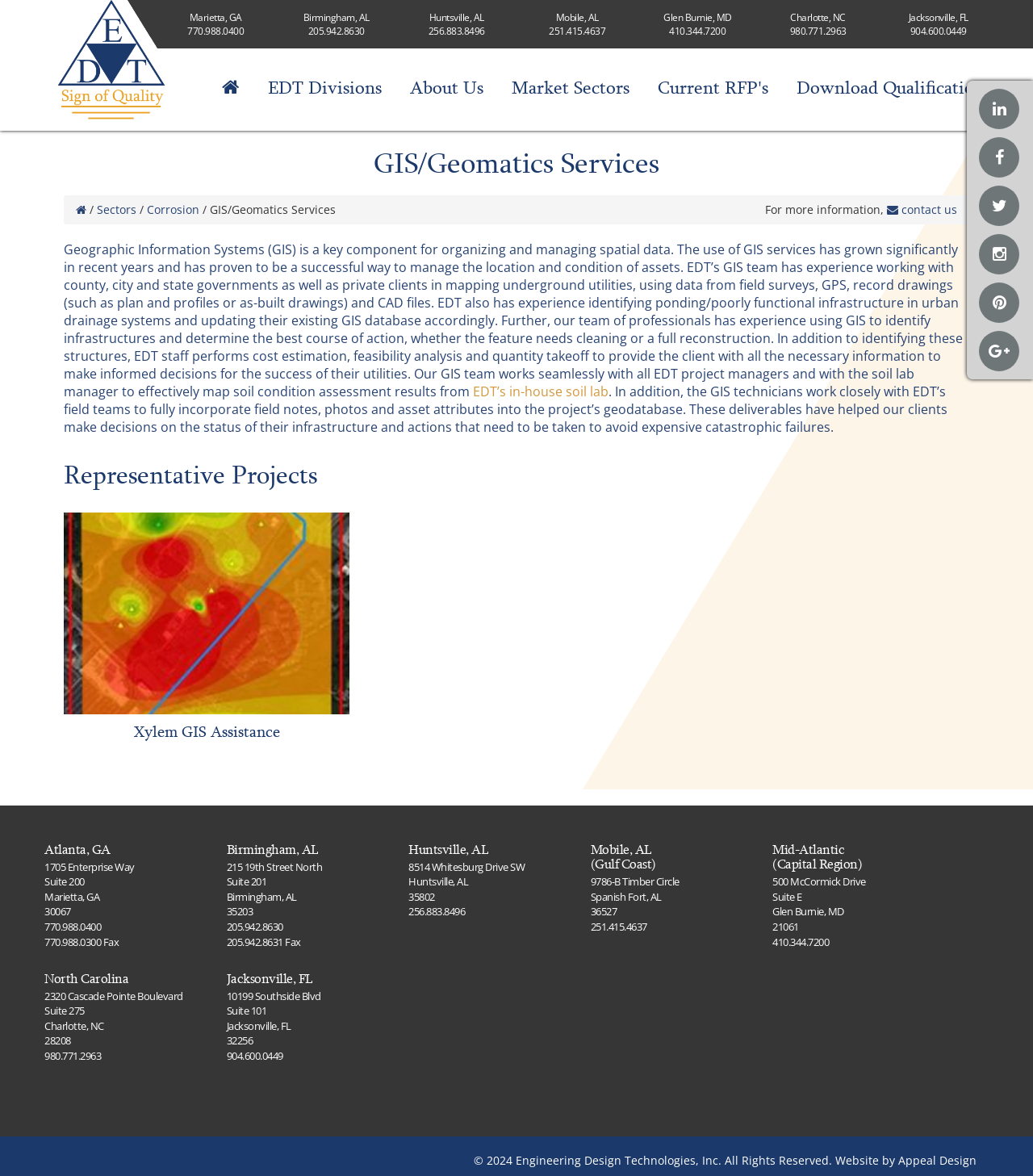How many office locations does EDT have?
Use the information from the screenshot to give a comprehensive response to the question.

EDT has office locations in Marietta, GA, Birmingham, AL, Huntsville, AL, Mobile, AL, Glen Burnie, MD, Charlotte, NC, and Jacksonville, FL, which are listed on the webpage with their respective addresses and phone numbers.